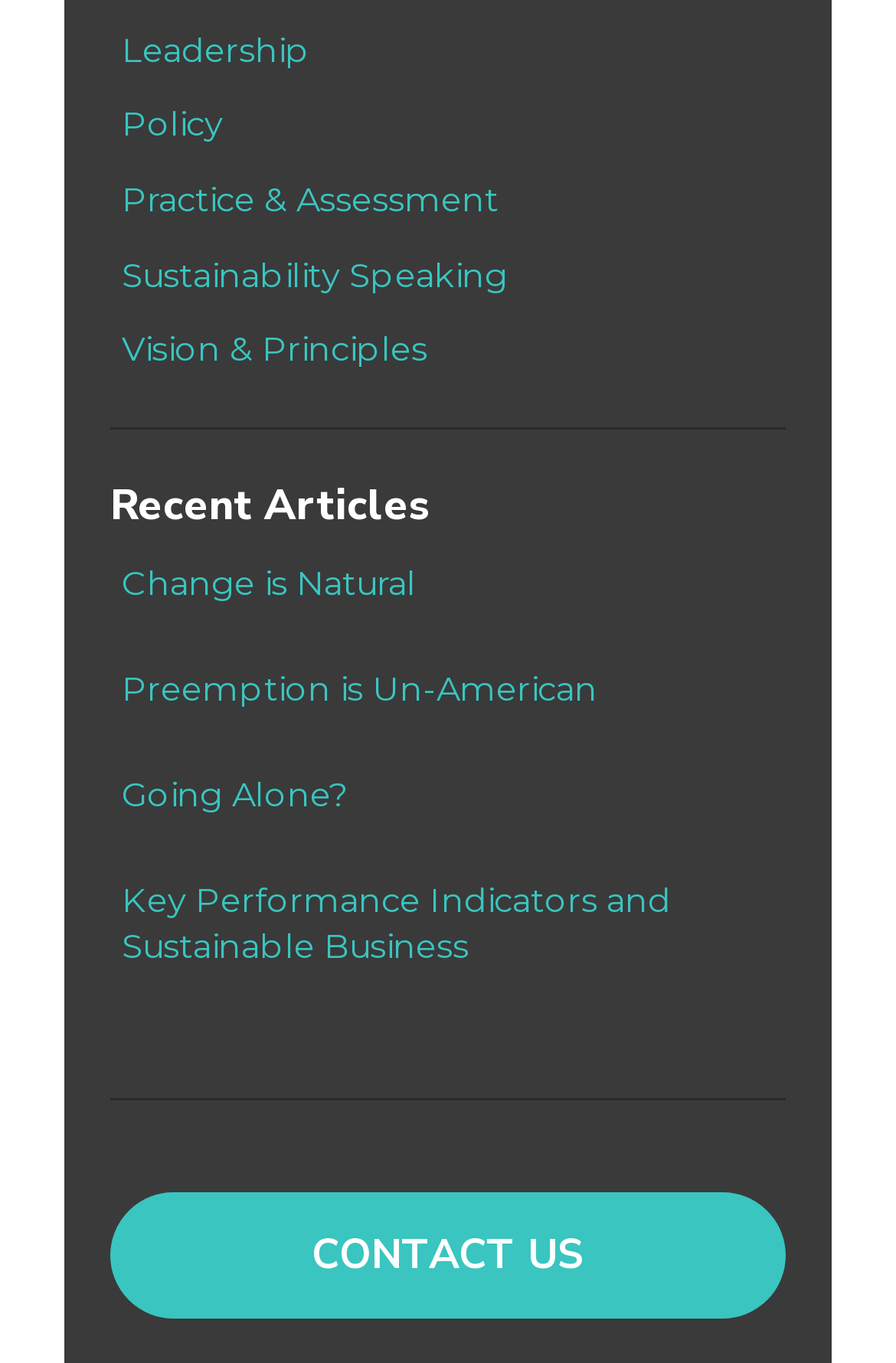Identify the bounding box for the UI element that is described as follows: "Leadership".

[0.11, 0.015, 0.89, 0.06]